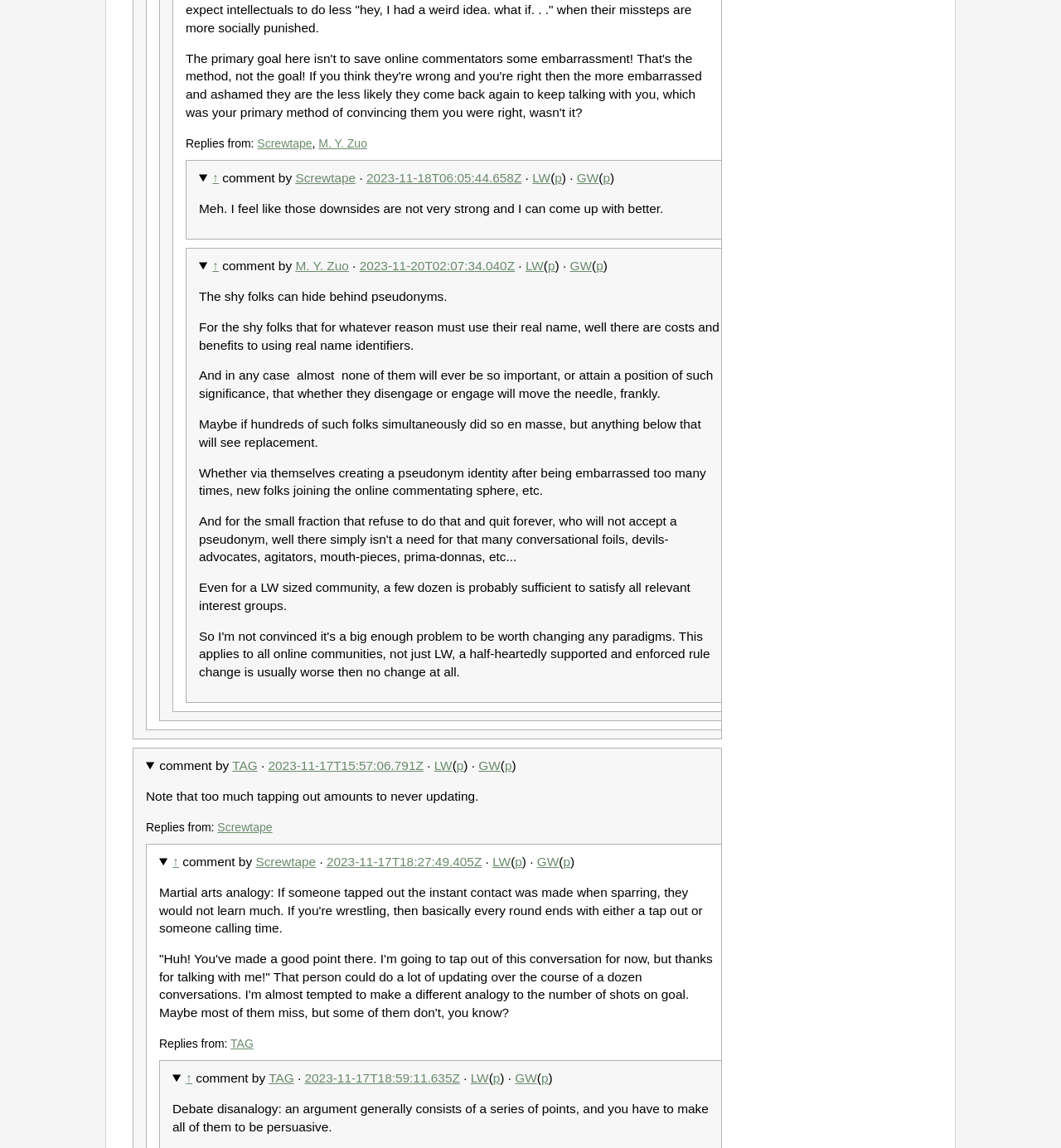Please locate the bounding box coordinates of the element's region that needs to be clicked to follow the instruction: "Read the 'Privacy Policy'". The bounding box coordinates should be provided as four float numbers between 0 and 1, i.e., [left, top, right, bottom].

None